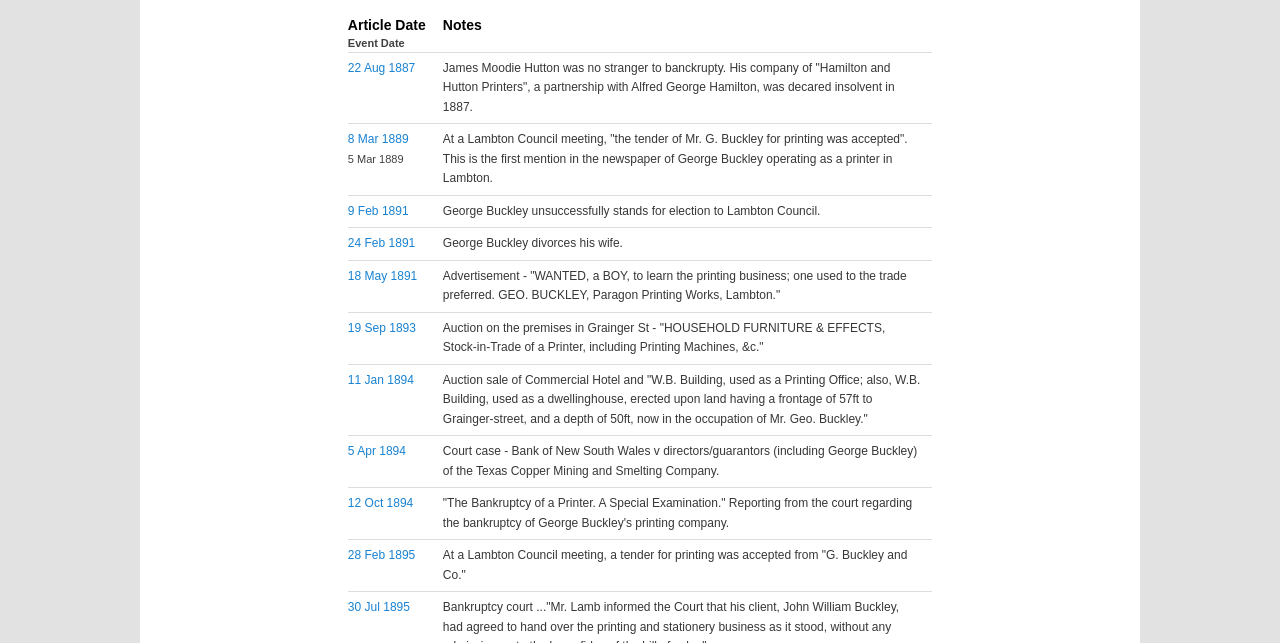How many links are in the table?
Look at the screenshot and respond with one word or a short phrase.

11